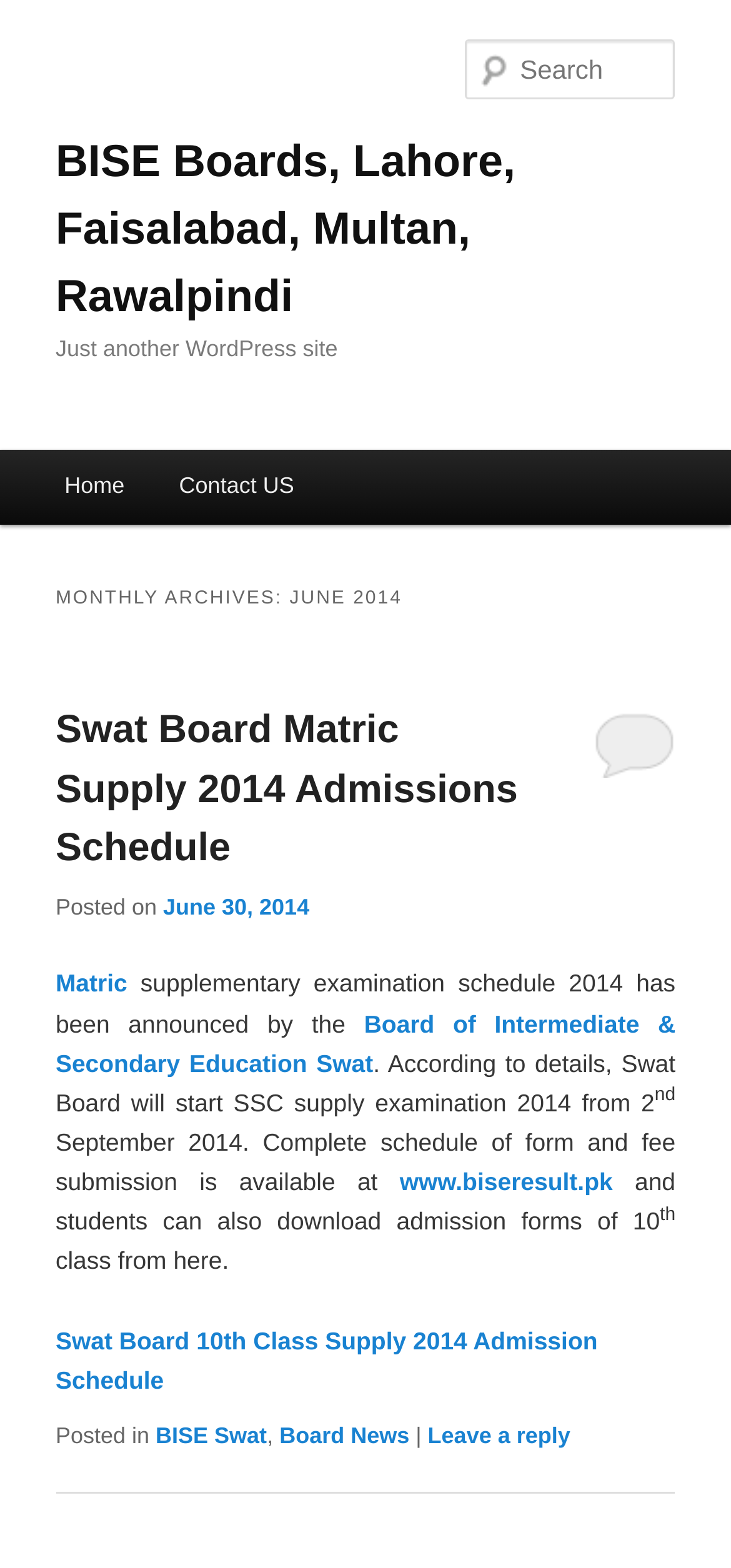Given the following UI element description: "parent_node: Search name="s" placeholder="Search"", find the bounding box coordinates in the webpage screenshot.

[0.637, 0.025, 0.924, 0.063]